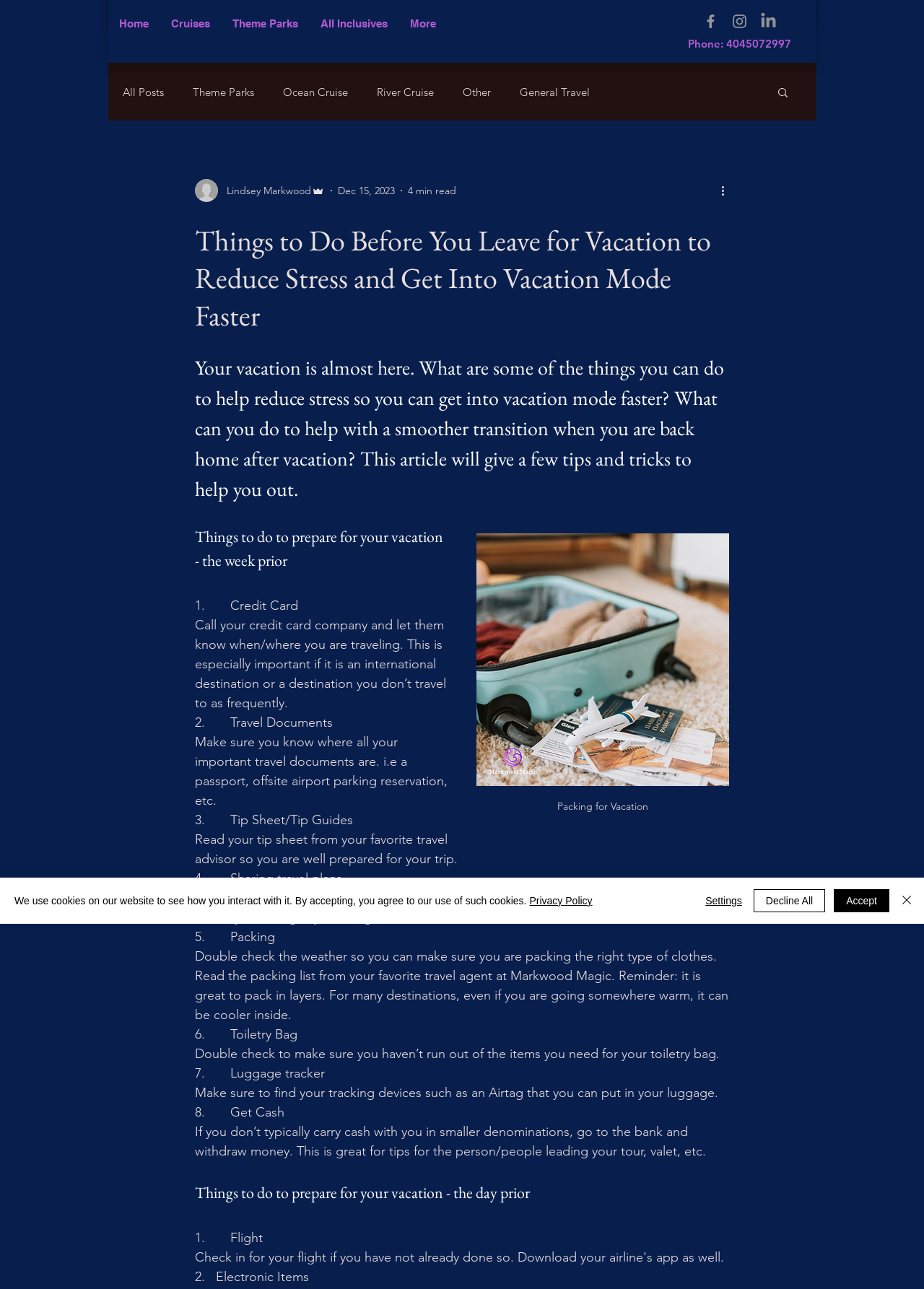How many things to do before vacation are listed?
Look at the image and provide a detailed response to the question.

I counted the number of tasks listed under the heading 'Things to do to prepare for your vacation - the week prior', which are 8 tasks.